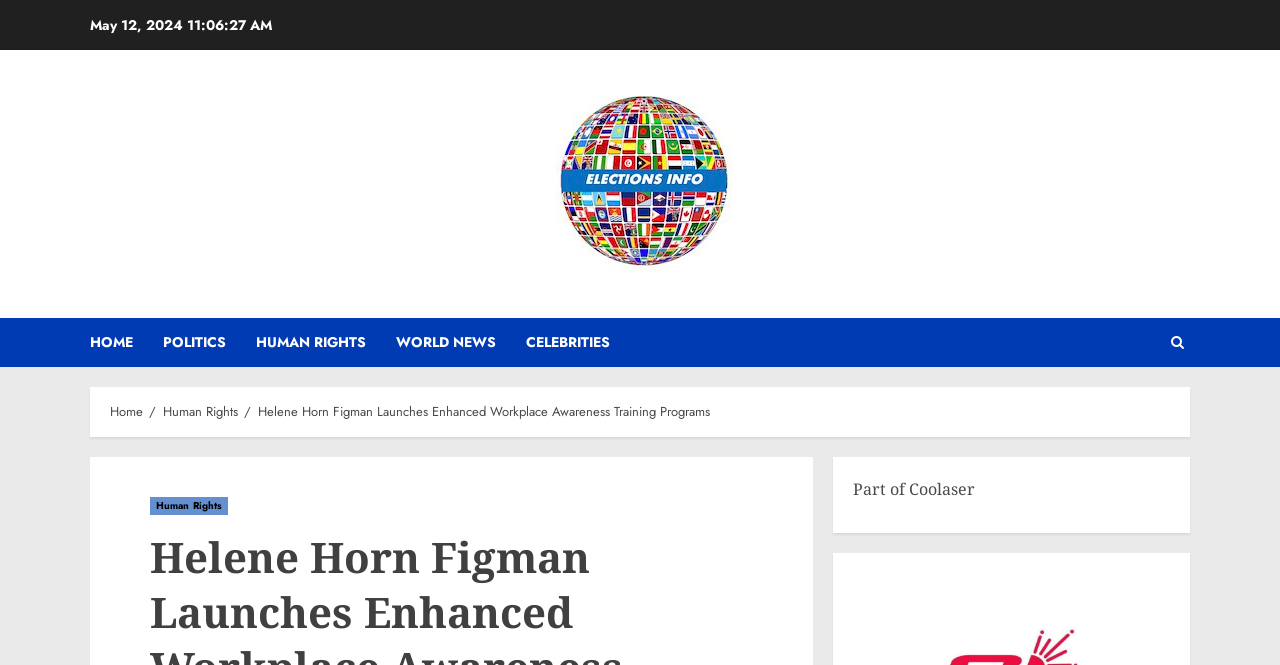What is the last breadcrumb link?
Look at the image and answer the question using a single word or phrase.

Helene Horn Figman Launches Enhanced Workplace Awareness Training Programs